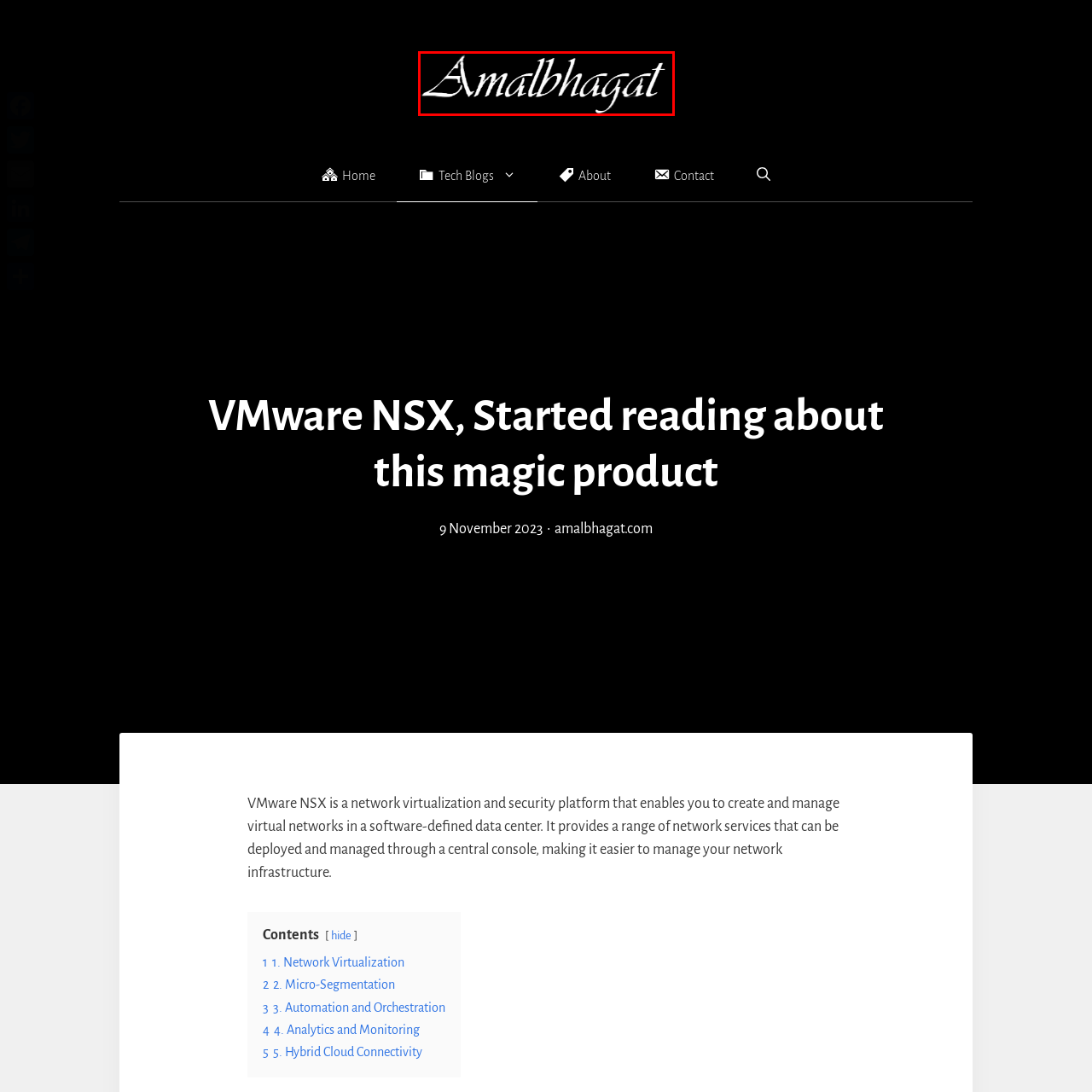Examine the contents within the red bounding box and respond with a single word or phrase: What topic is the webpage likely discussing?

Technology